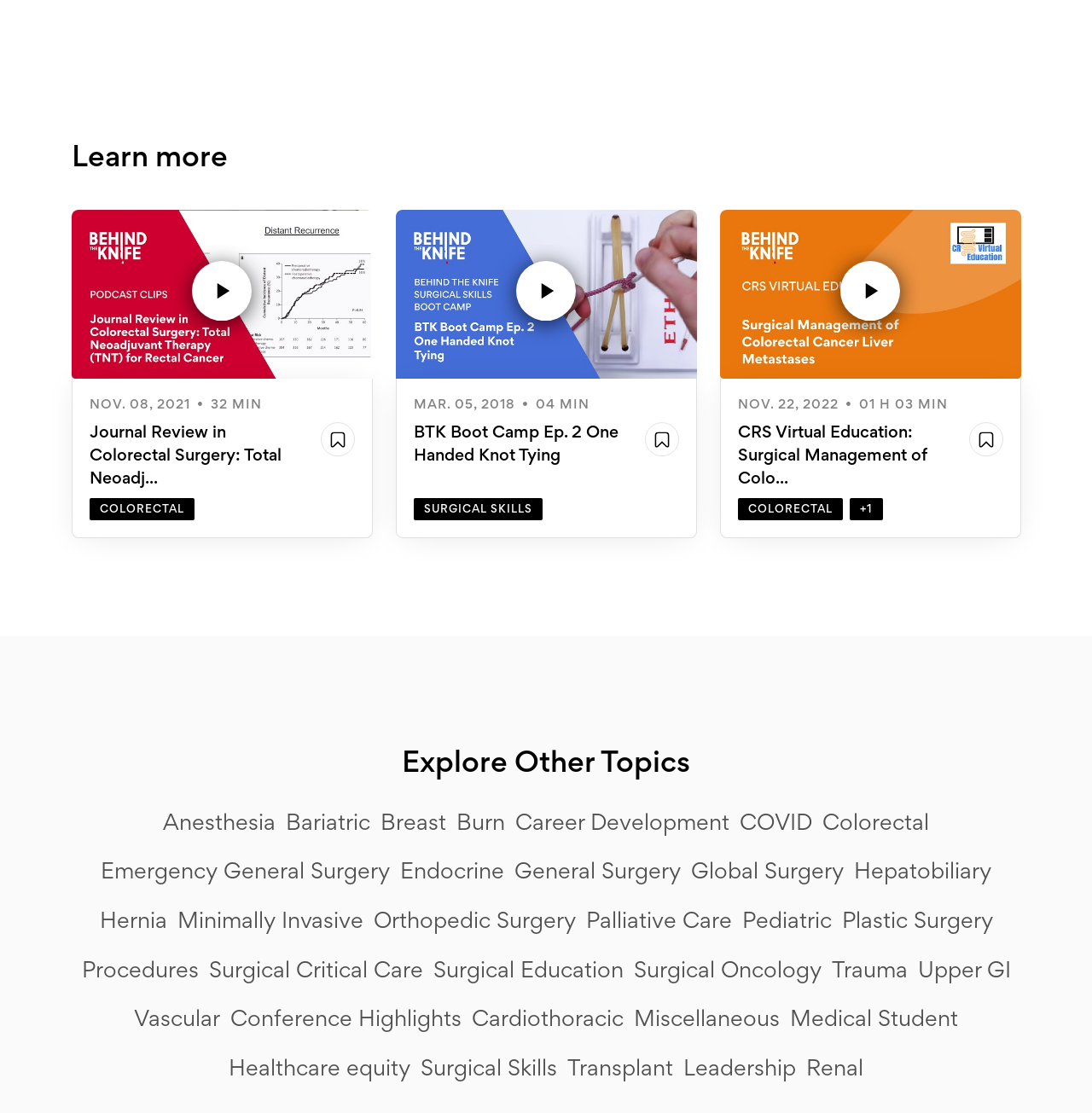Using the format (top-left x, top-left y, bottom-right x, bottom-right y), provide the bounding box coordinates for the described UI element. All values should be floating point numbers between 0 and 1: Palliative Care

[0.536, 0.817, 0.67, 0.843]